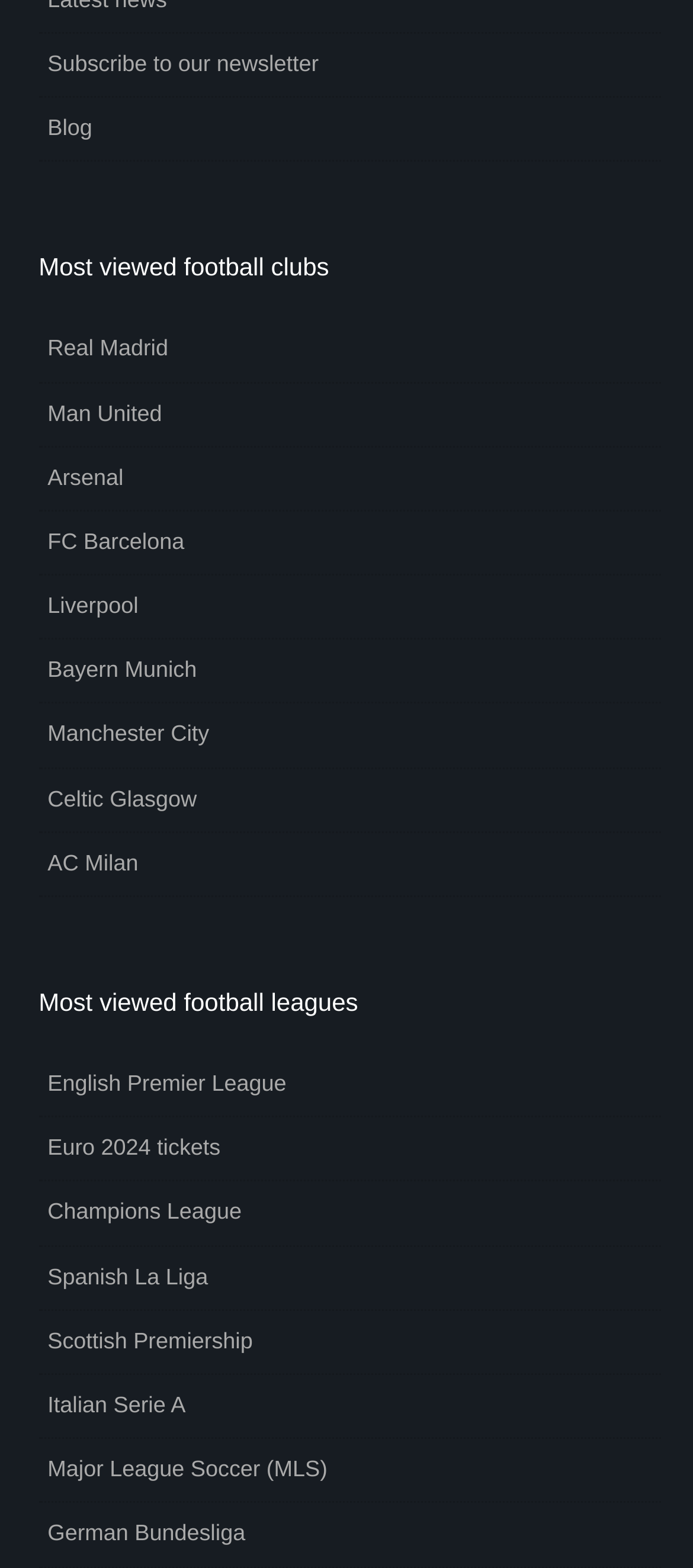Locate the bounding box coordinates of the clickable part needed for the task: "Contact us".

None